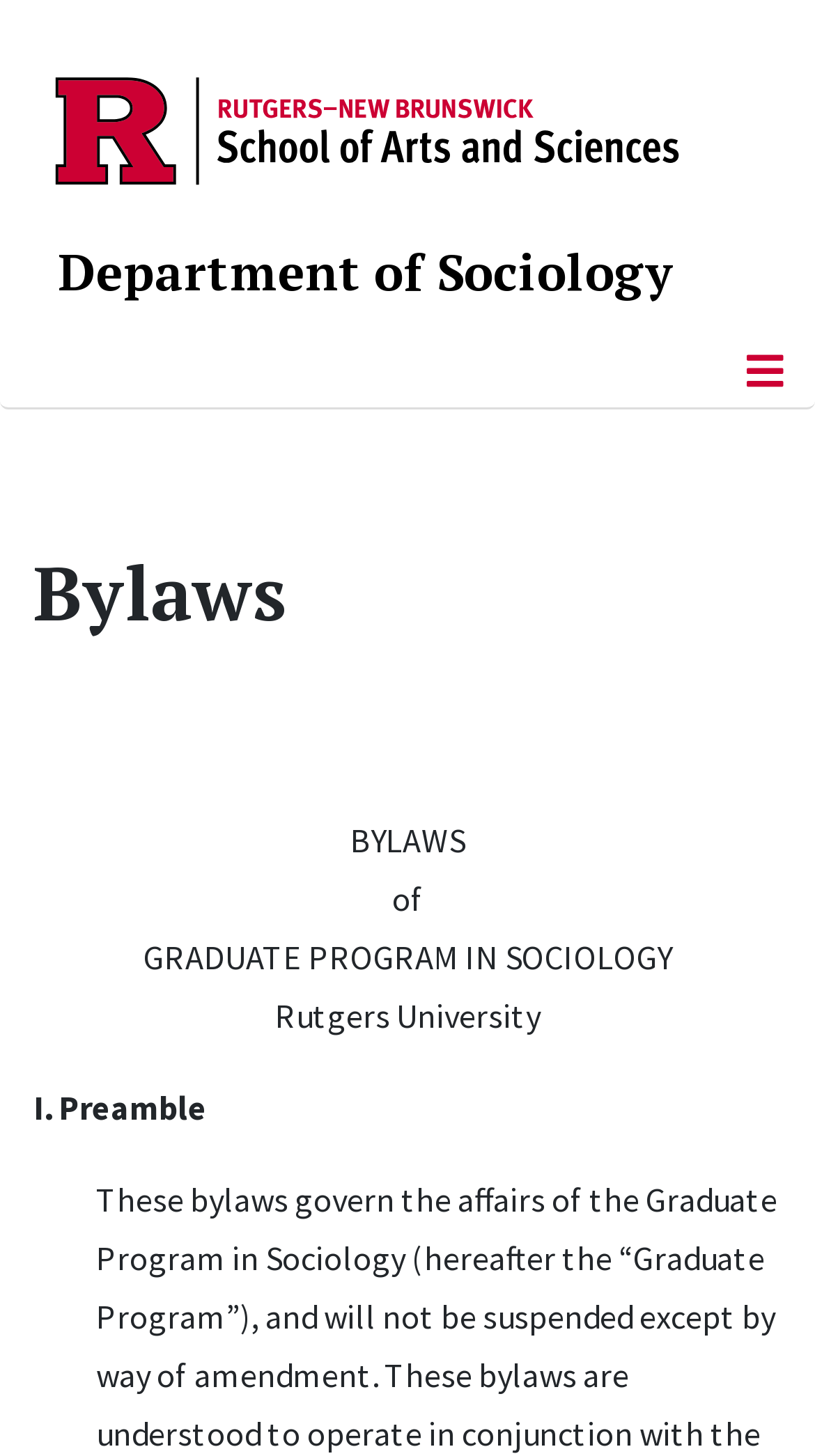Analyze the image and deliver a detailed answer to the question: What is the purpose of the button at the top right corner?

The button's purpose can be inferred from its description 'Toggle Navigation' and its position at the top right corner, suggesting that it is used to control the navigation menu.